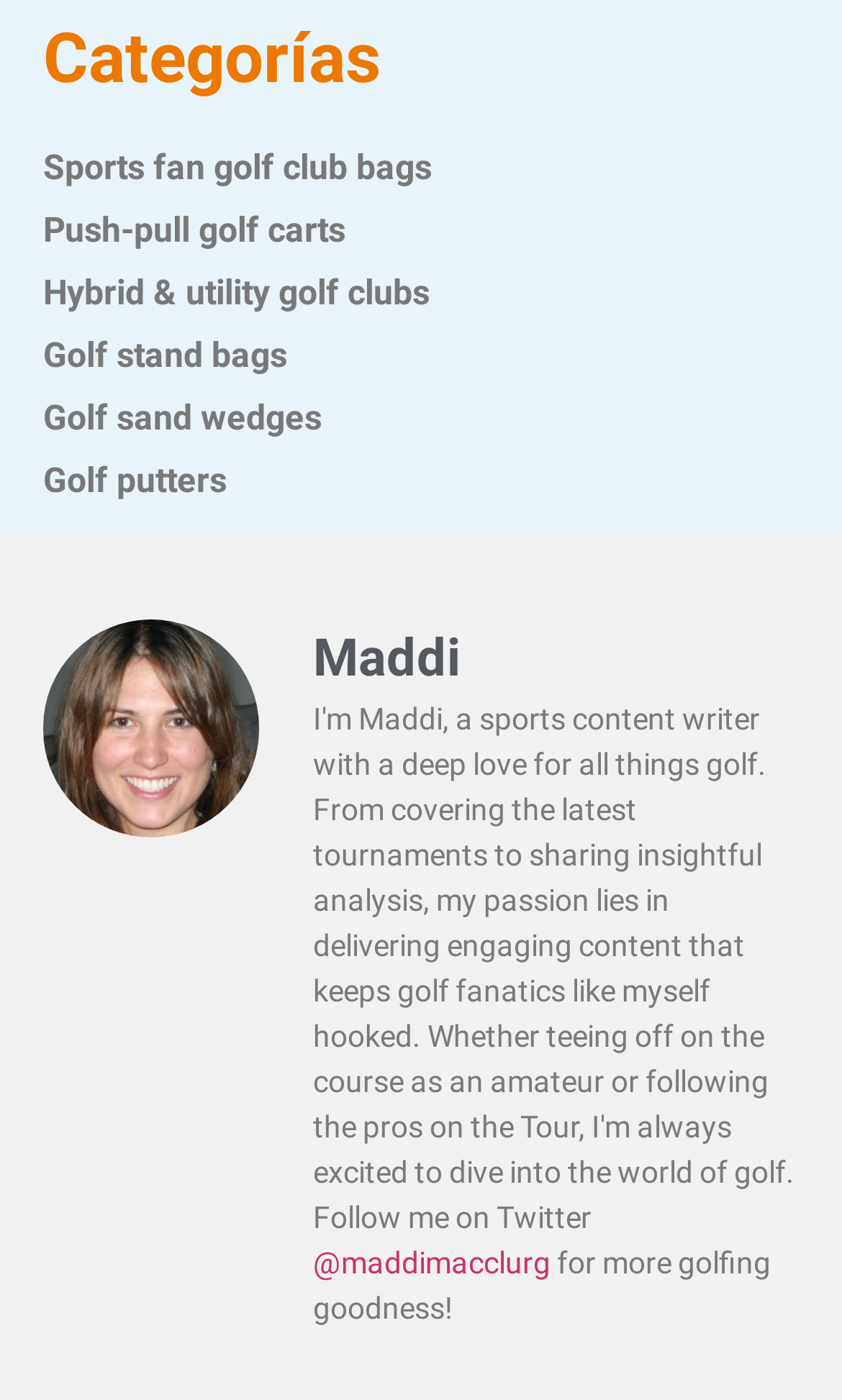What is the name of the person mentioned on this webpage?
Please ensure your answer is as detailed and informative as possible.

The link 'Maddi' and the image with the OCR text 'Maddi' suggest that the person mentioned on this webpage is named Maddi. Additionally, the link '@maddimacclurg' further supports this conclusion.